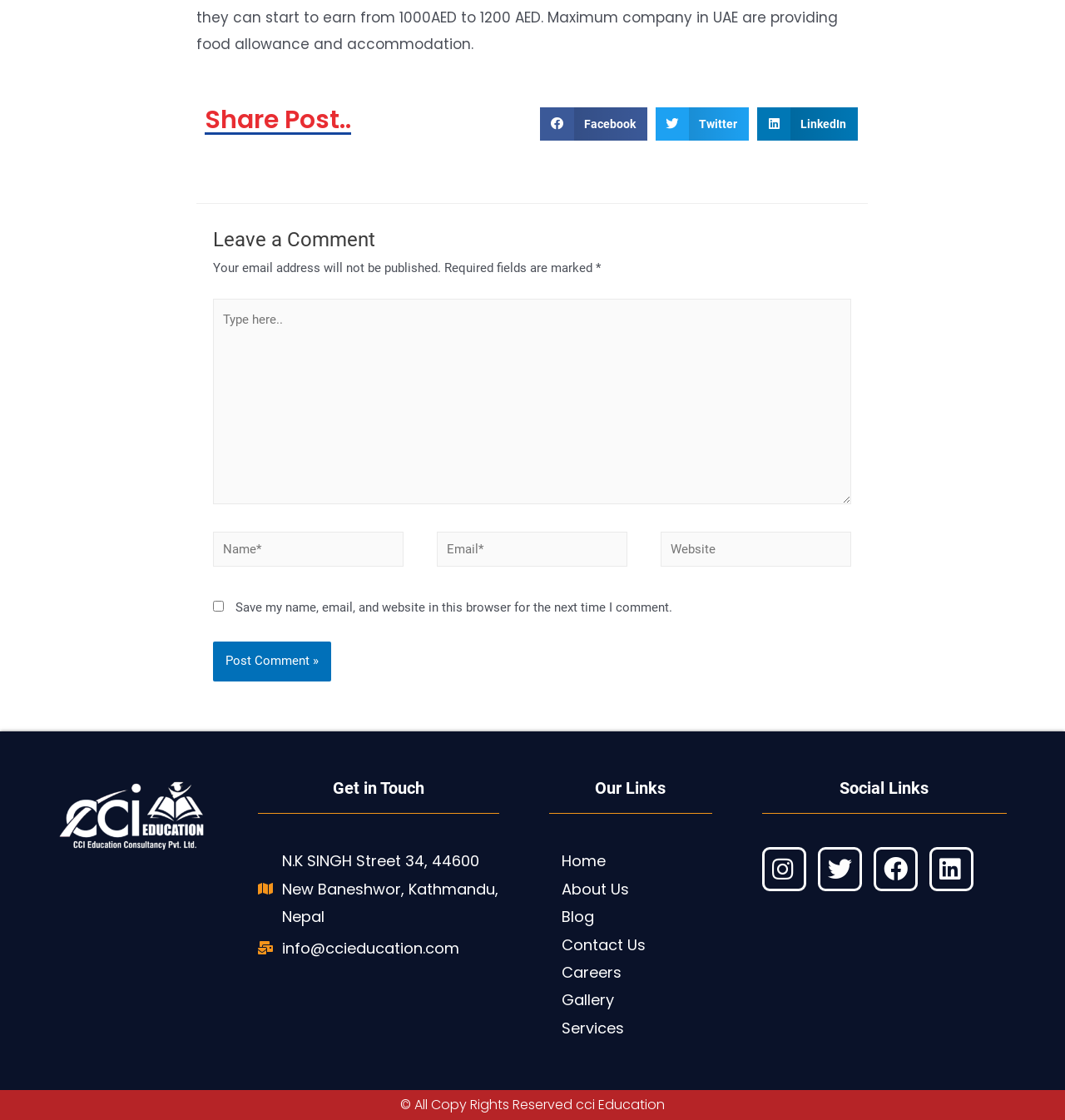What is the address of the organization?
Look at the screenshot and give a one-word or phrase answer.

N.K SINGH Street 34, 44600 New Baneshwor, Kathmandu, Nepal